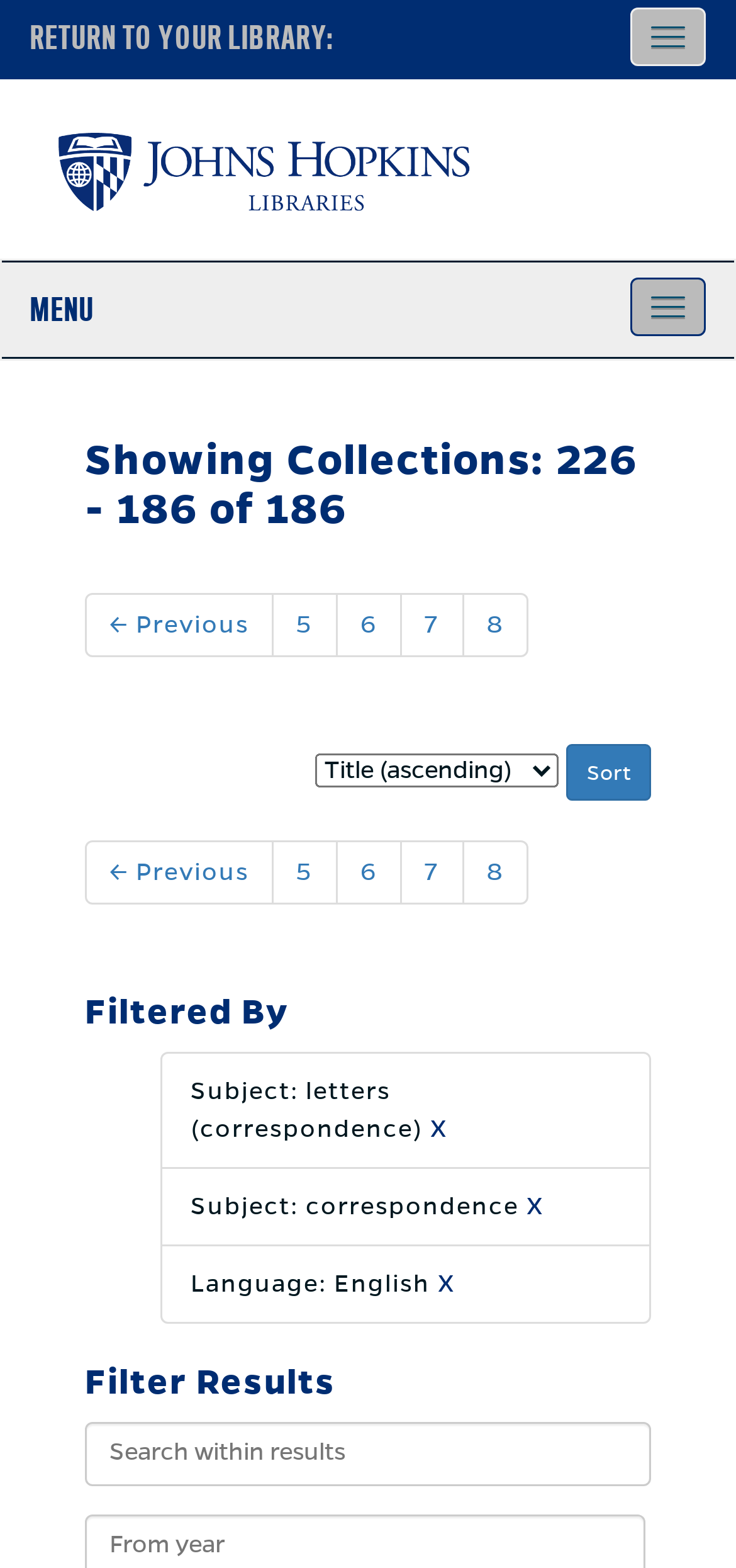Answer the following in one word or a short phrase: 
What is the current sort option?

None